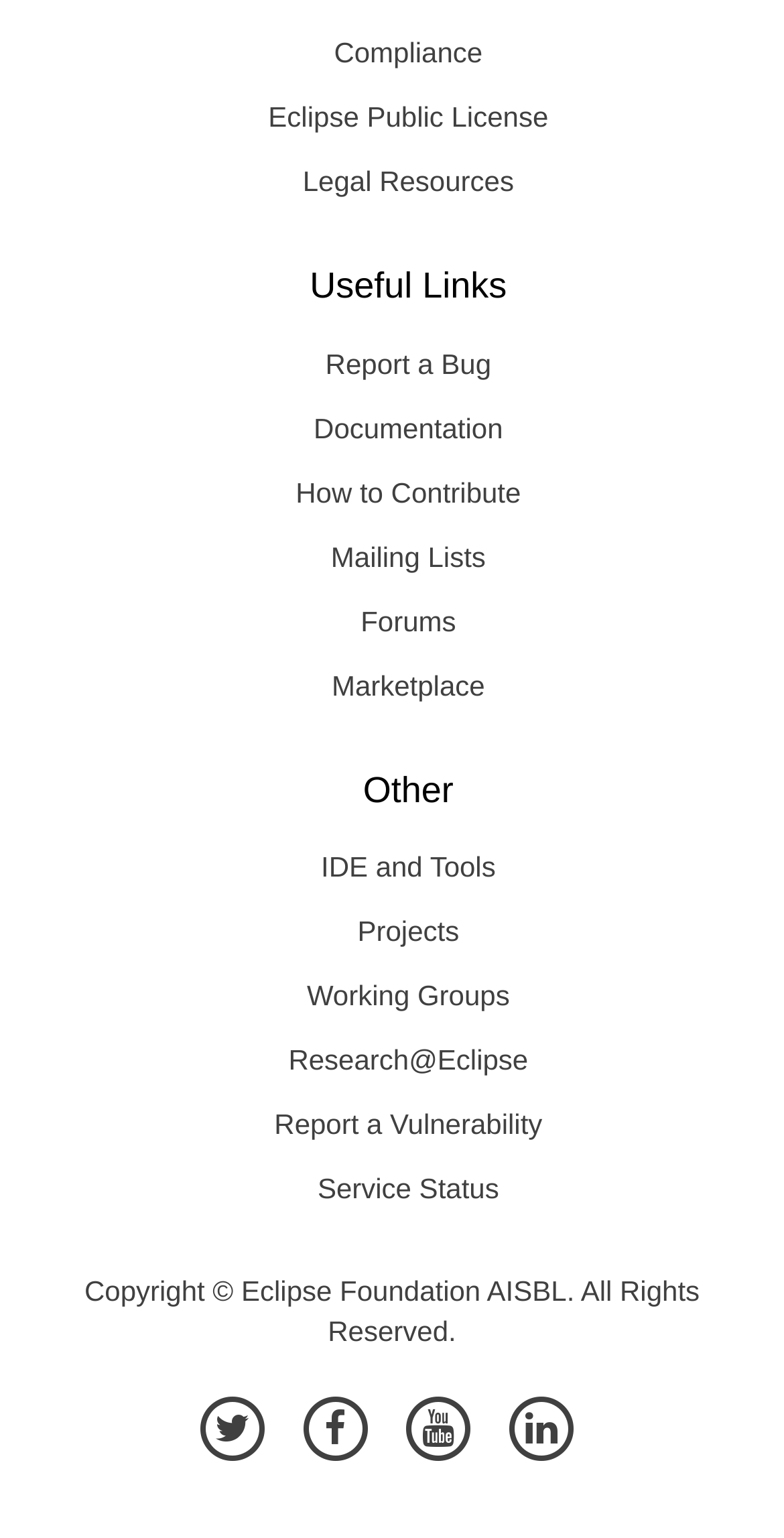How many headings are there?
Look at the webpage screenshot and answer the question with a detailed explanation.

I counted the headings on the page and found two headings, which are 'Useful Links' and 'Other'.